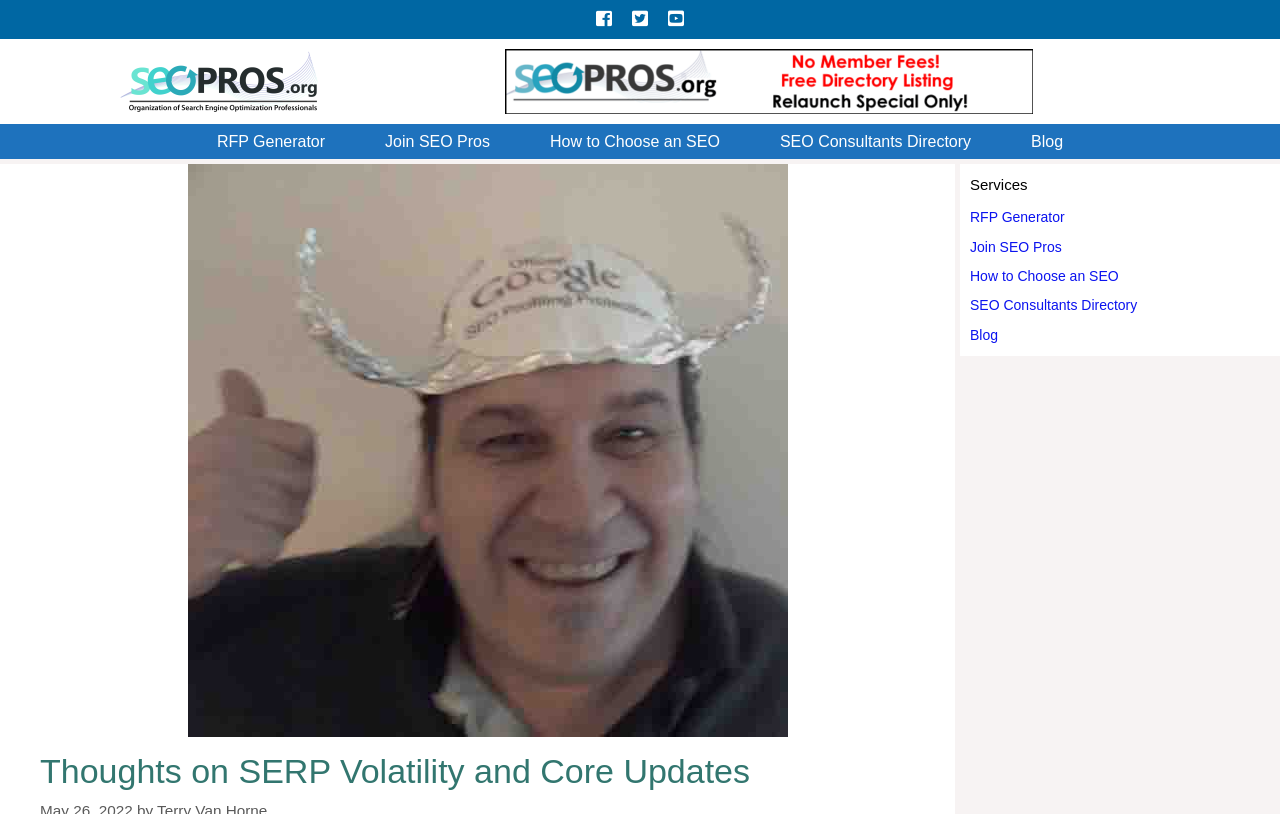Can you identify the bounding box coordinates of the clickable region needed to carry out this instruction: 'Learn about the Services offered'? The coordinates should be four float numbers within the range of 0 to 1, stated as [left, top, right, bottom].

[0.758, 0.214, 0.992, 0.241]